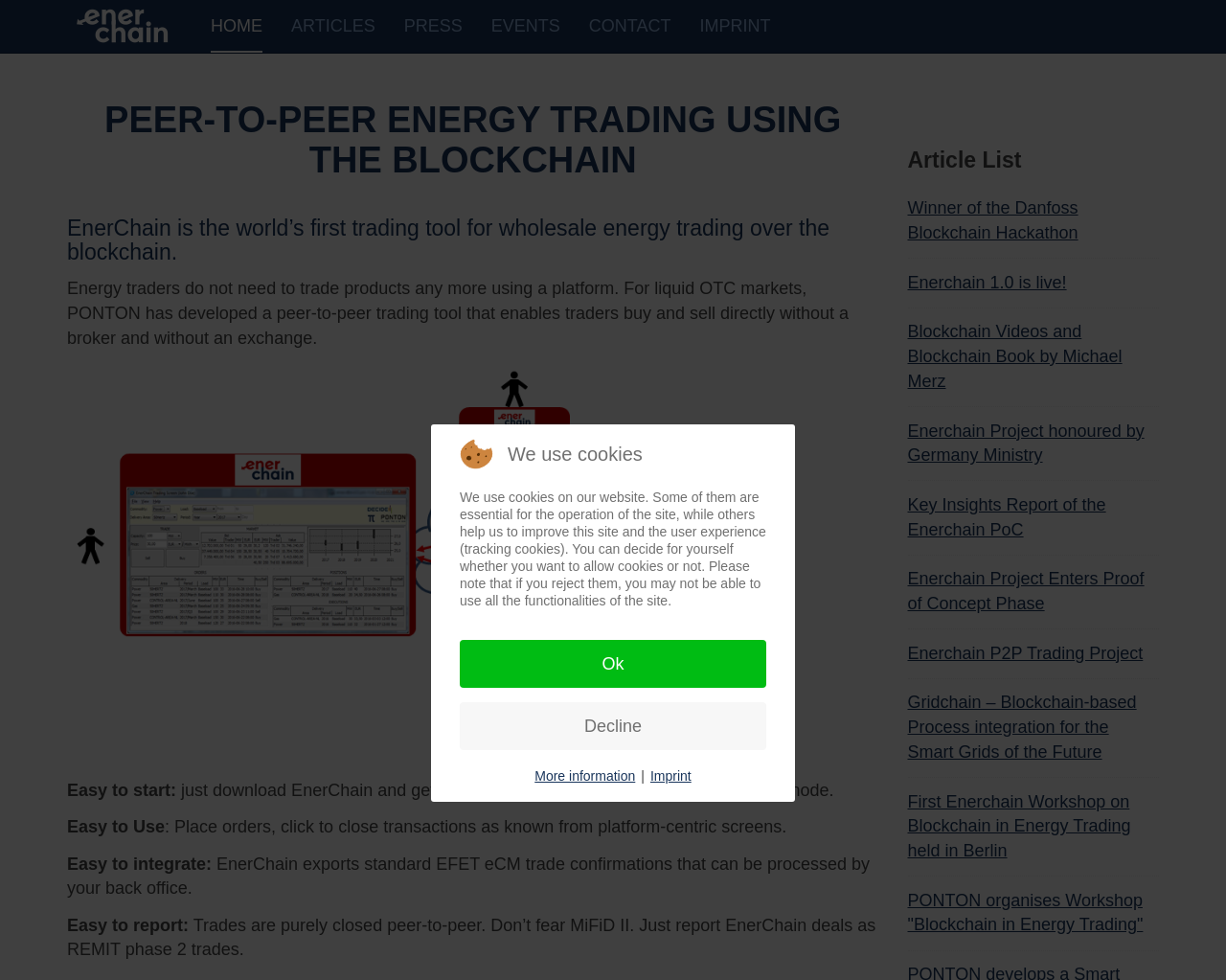Locate the UI element described by PHOTOS and provide its bounding box coordinates. Use the format (top-left x, top-left y, bottom-right x, bottom-right y) with all values as floating point numbers between 0 and 1.

None